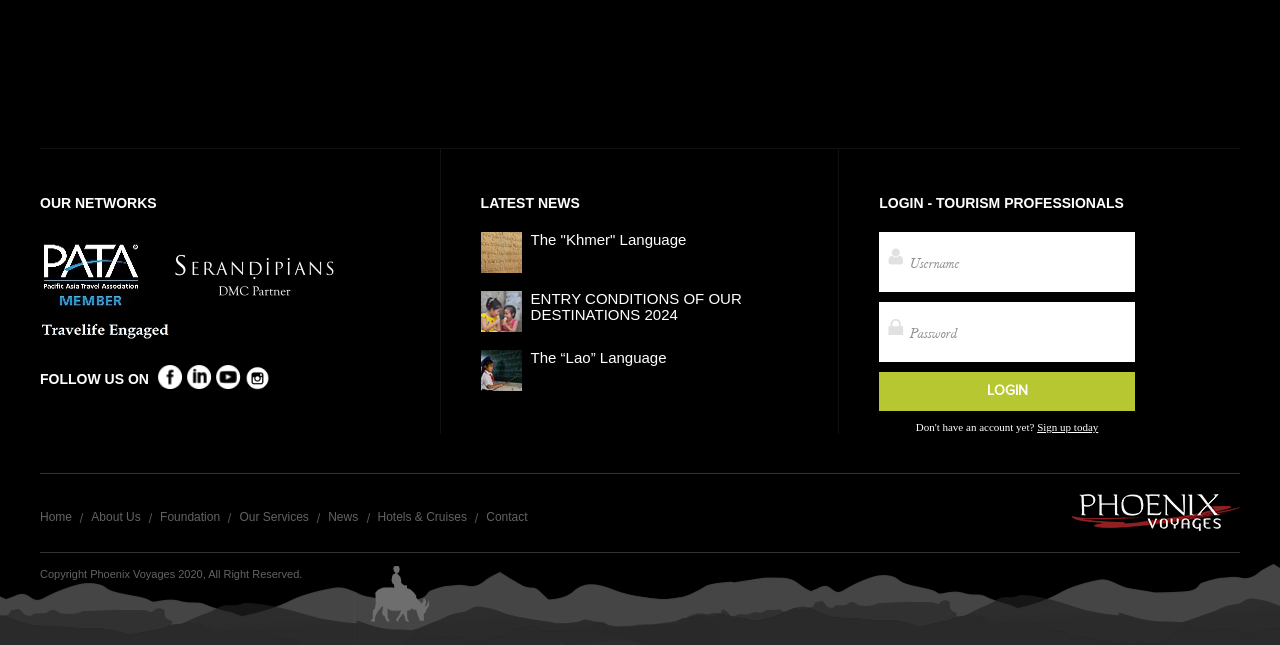Give the bounding box coordinates for this UI element: "Contact". The coordinates should be four float numbers between 0 and 1, arranged as [left, top, right, bottom].

[0.374, 0.791, 0.418, 0.813]